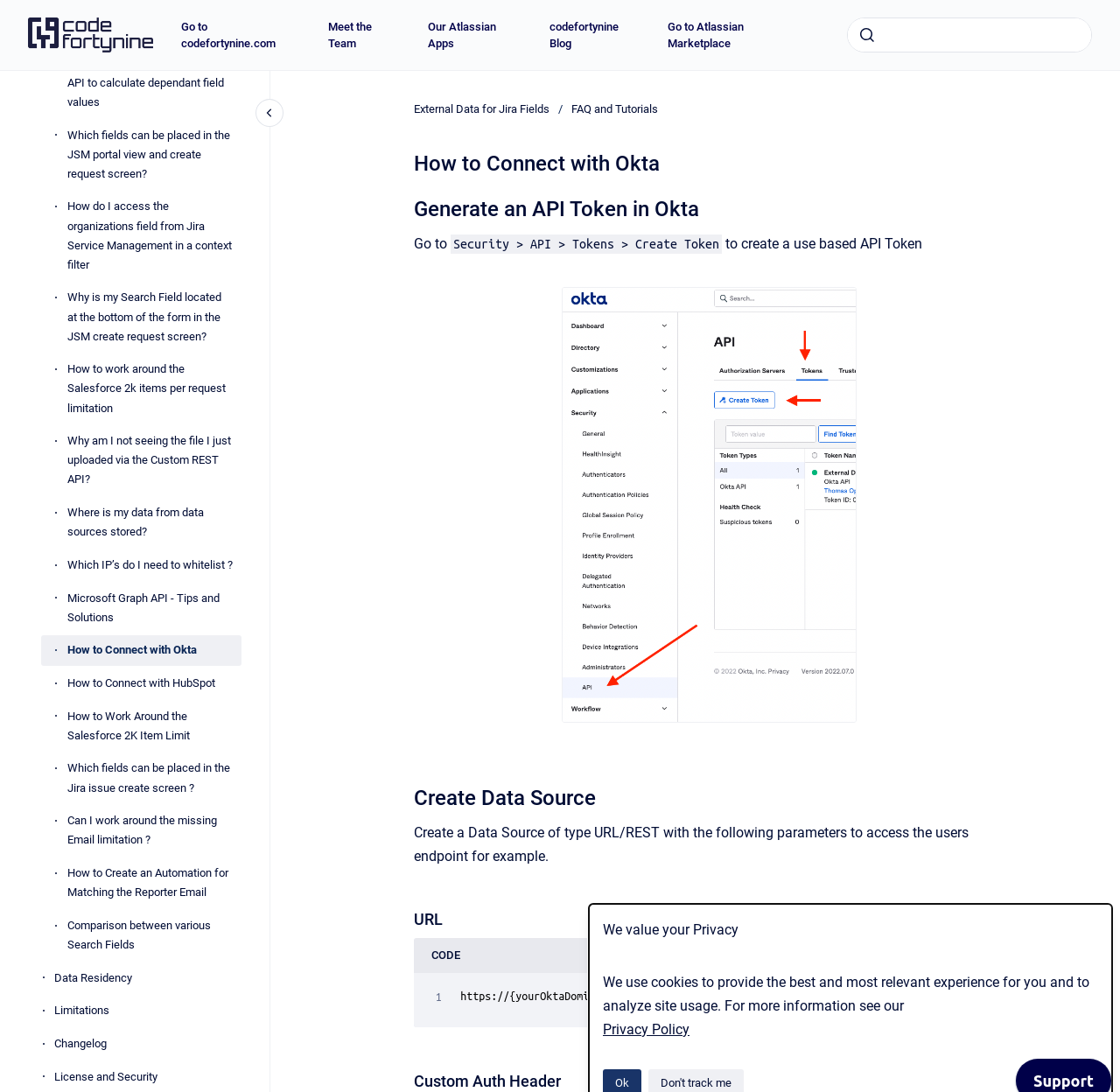Generate a thorough description of the webpage.

This webpage is a tutorial on how to connect with Okta, a cloud-based identity and access management platform. The page is divided into several sections, each with a clear heading and descriptive text. 

At the top of the page, there is a navigation menu with links to the homepage, codefortynine.com, Meet the Team, Our Atlassian Apps, codefortynine Blog, and Go to Atlassian Marketplace. Below the navigation menu, there is a search bar with a submit button. 

The main content of the page is divided into three sections. The first section has a heading "How to Connect with Okta" and provides step-by-step instructions on how to generate an API token in Okta. The instructions include a series of links to related topics, such as "How to Create a Dependent Field" and "How to Work Around the Salesforce 2K Item Limit". 

The second section has a heading "Copy to clipboard Generate an API Token in Okta" and provides more detailed instructions on how to create a use-based API token. This section includes a figure with an image and a button to open the image in full screen. 

The third section has a heading "Copy to clipboard Create Data Source" and provides instructions on how to create a data source of type URL/REST with specific parameters. This section includes a code snippet with a button to copy the code. 

At the bottom of the page, there are links to related topics, such as "Data Residency", "Limitations", and "Changelog". There is also a breadcrumb navigation menu that allows users to navigate back to previous pages.